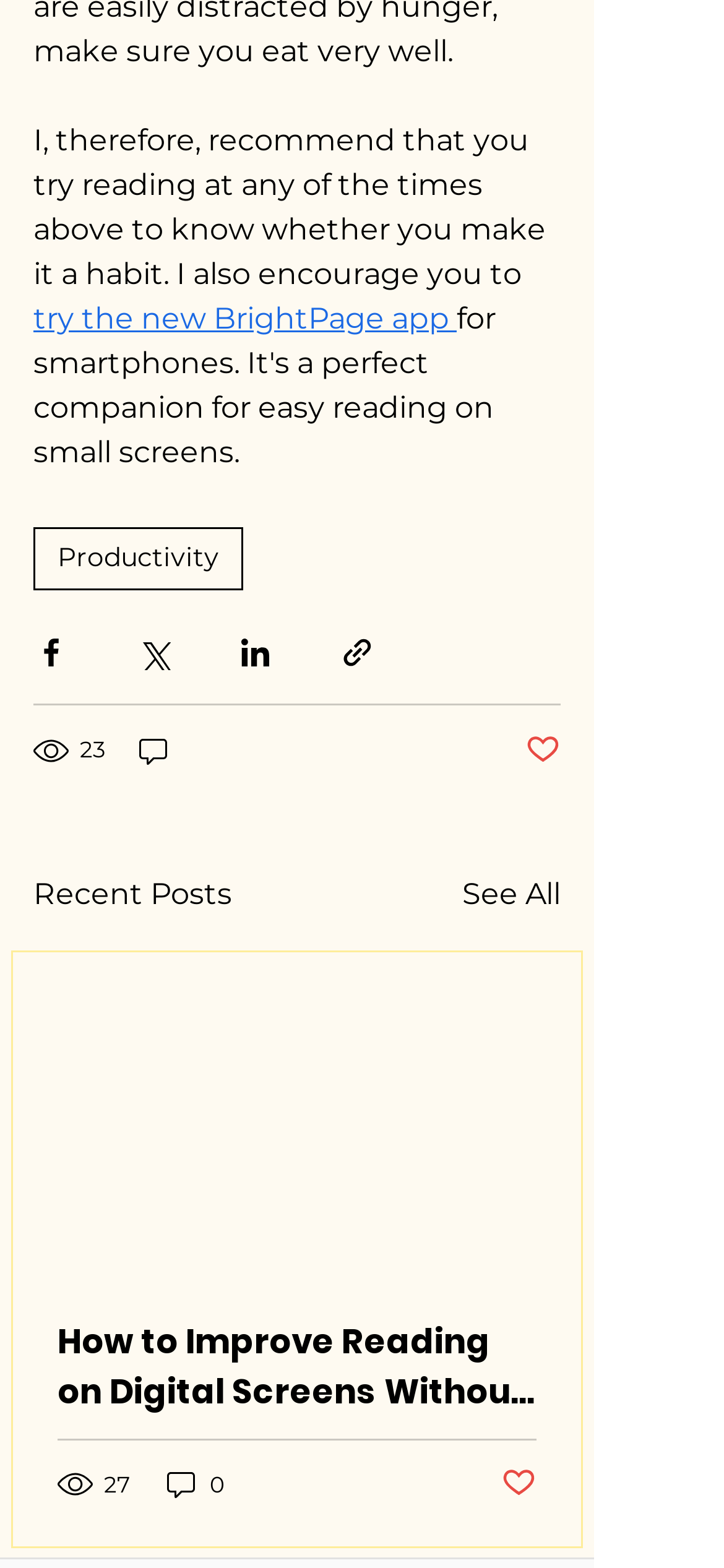Could you highlight the region that needs to be clicked to execute the instruction: "Click the 'try the new BrightPage app' link"?

[0.046, 0.192, 0.631, 0.215]